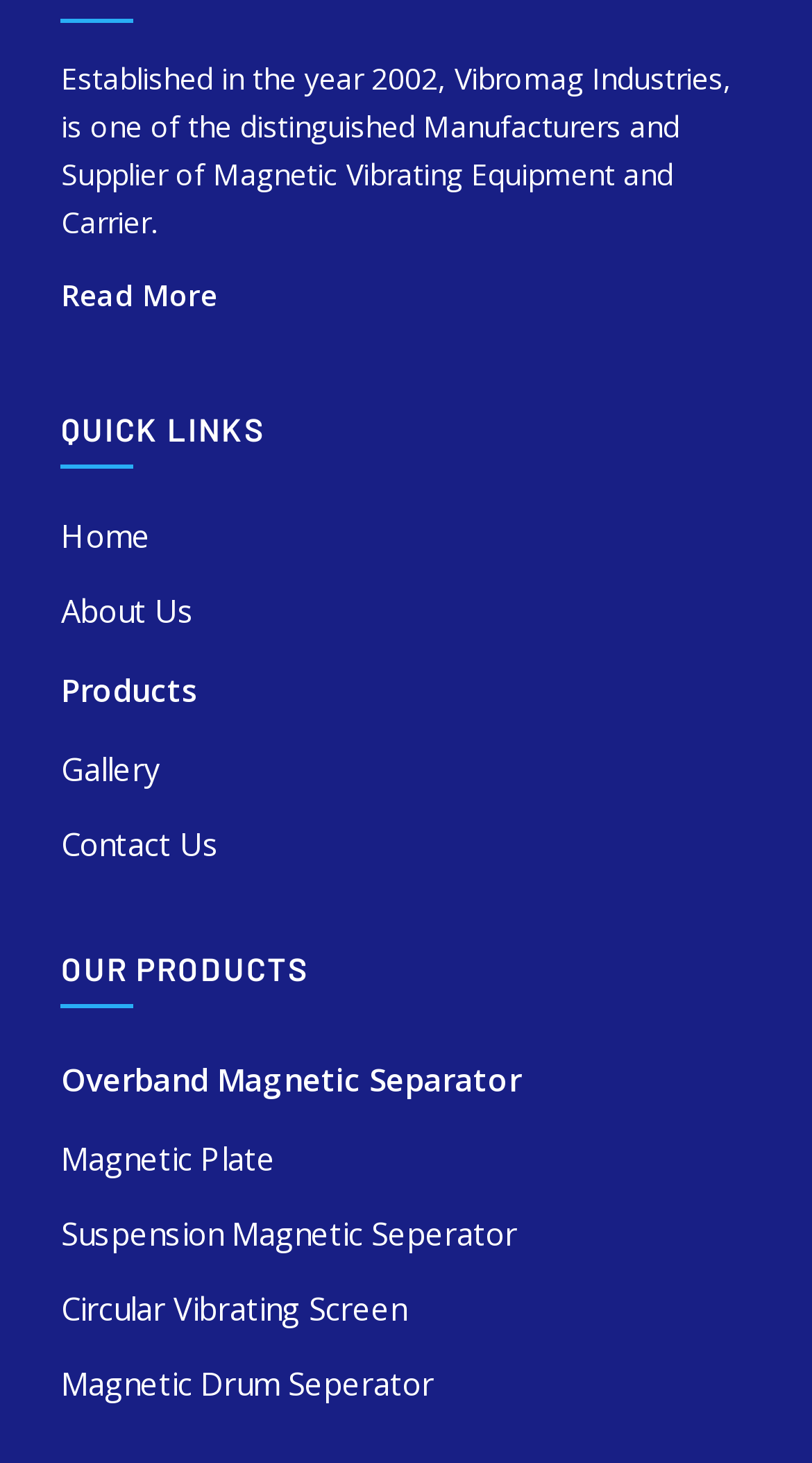Identify the bounding box coordinates for the UI element described by the following text: "Products". Provide the coordinates as four float numbers between 0 and 1, in the format [left, top, right, bottom].

[0.075, 0.444, 0.925, 0.501]